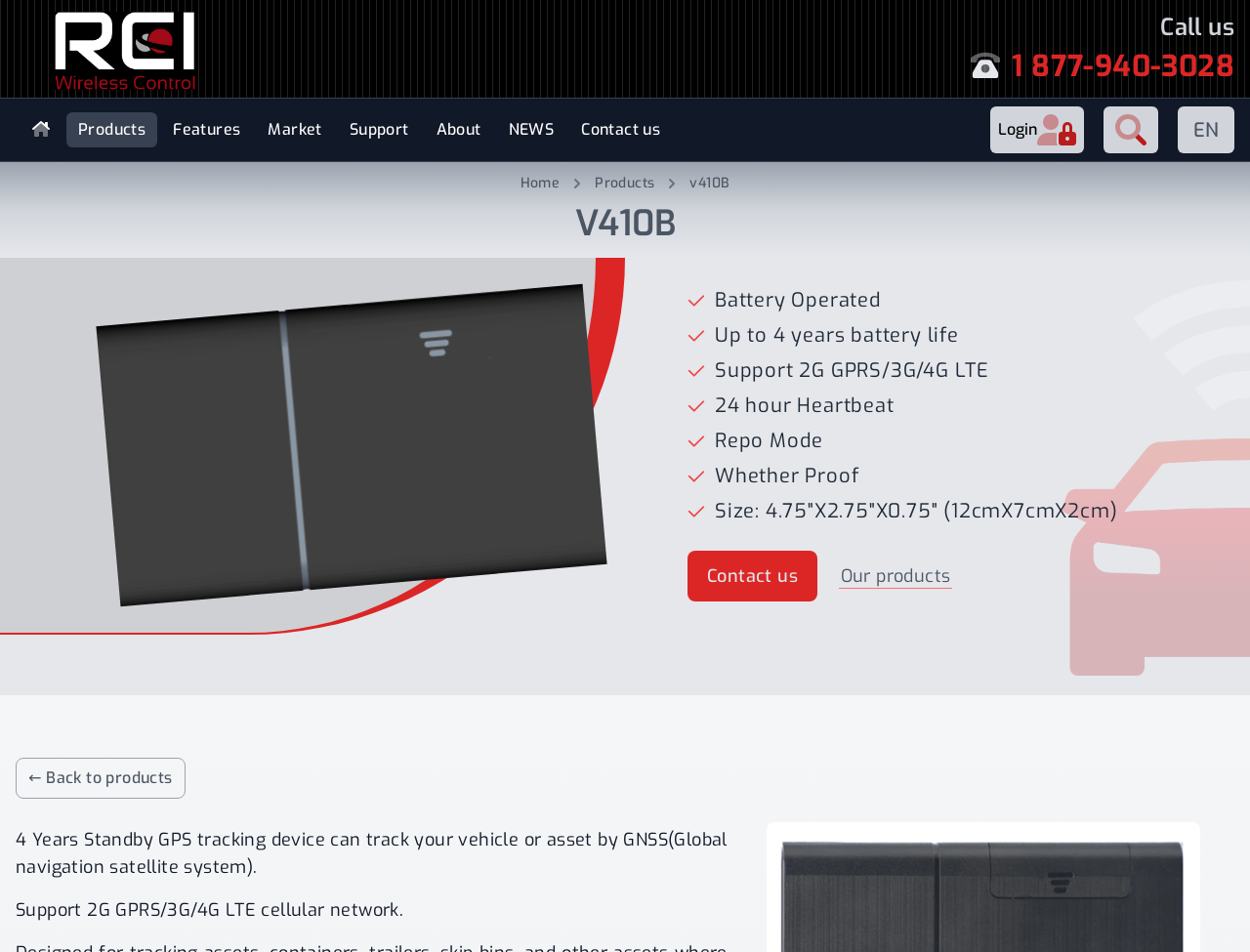Create a detailed description of the webpage's content and layout.

This webpage is about a product called "V410B" which is a battery-operated GPS tracking device designed for tracking assets, containers, trailers, and skip bins. 

At the top left corner, there is a logo of "RCI wireless control" with a link to the homepage. On the top right corner, there is a phone number "1 877-940-3028" and a "Call us" text. 

Below the logo, there is a navigation menu with links to "Products", "Features", "Market", "Support", "About", "NEWS", and "Contact us". 

On the top right side, there are three buttons labeled "Menu clients" with a dropdown menu. The first button has a "Login" option, the second button has no options, and the third button has an "EN" option.

Below the navigation menu, there is a section highlighting the features of the V410B product. It has a heading "V410B" and several bullet points describing its features, including "Battery Operated", "Up to 4 years battery life", "Support 2G GPRS/3G/4G LTE", "24 hour Heartbeat", "Repo Mode", "Whether Proof", and "Size: 4.75"X2.75"X0.75" (12cmX7cmX2cm)".

On the right side of the feature section, there are two links: "Contact us" and "Our products". 

At the bottom of the page, there is a link "← Back to products" and a paragraph describing the product, stating that it is a 4-year standby GPS tracking device that can track vehicles or assets by GNSS and support 2G GPRS/3G/4G LTE cellular networks.